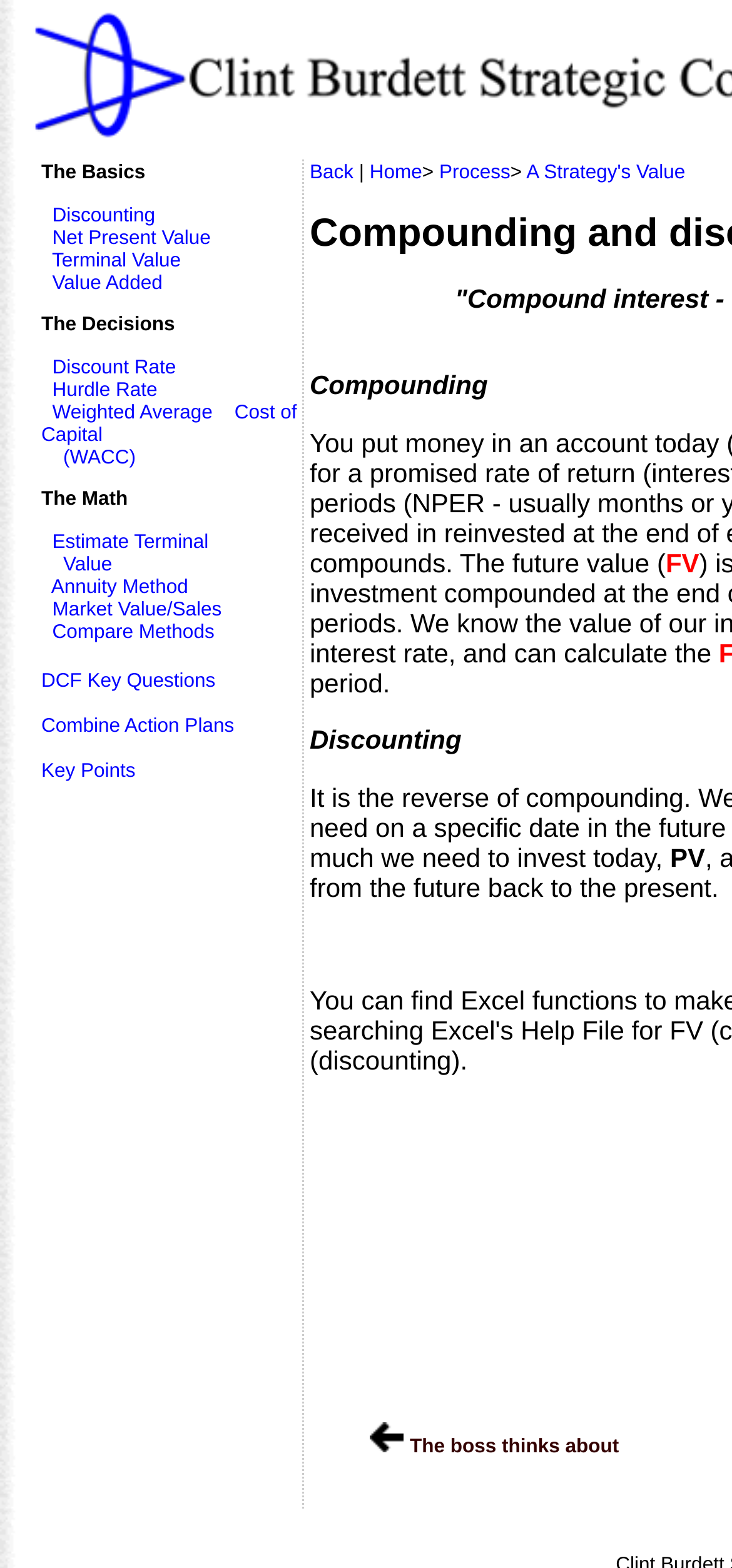What is the text above the 'DCF Key Questions' link?
Observe the image and answer the question with a one-word or short phrase response.

The Math